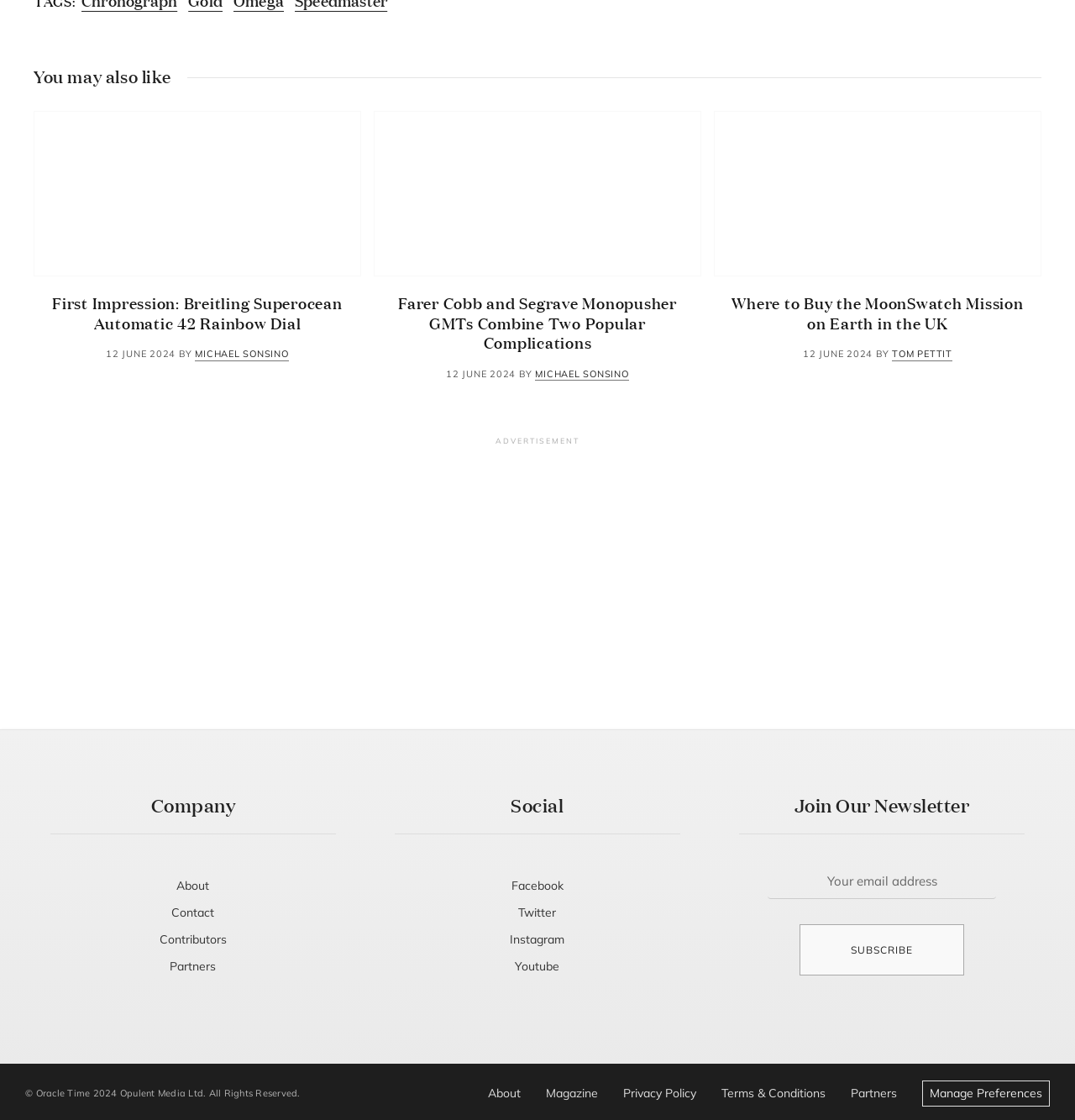Provide the bounding box coordinates for the area that should be clicked to complete the instruction: "Click on the 'Company' link".

[0.047, 0.7, 0.312, 0.745]